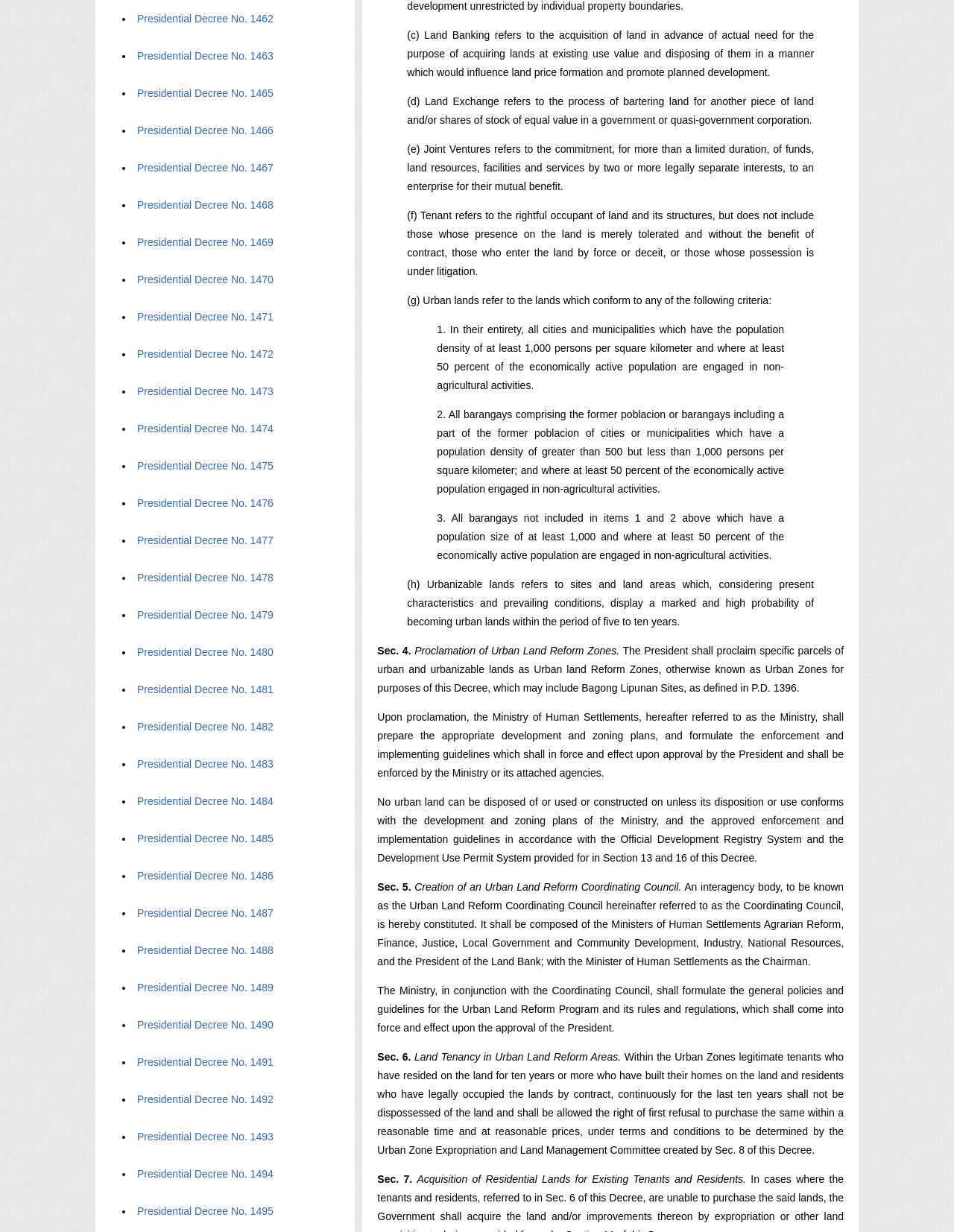What is the condition for legitimate tenants to purchase land?
Can you offer a detailed and complete answer to this question?

According to the text, within the Urban Zones, legitimate tenants who have resided on the land for ten years or more who have built their homes on the land and residents who have legally occupied the lands by contract, continuously for the last ten years shall not be dispossessed of the land and shall be allowed the right of first refusal to purchase the same within a reasonable time and at reasonable prices.